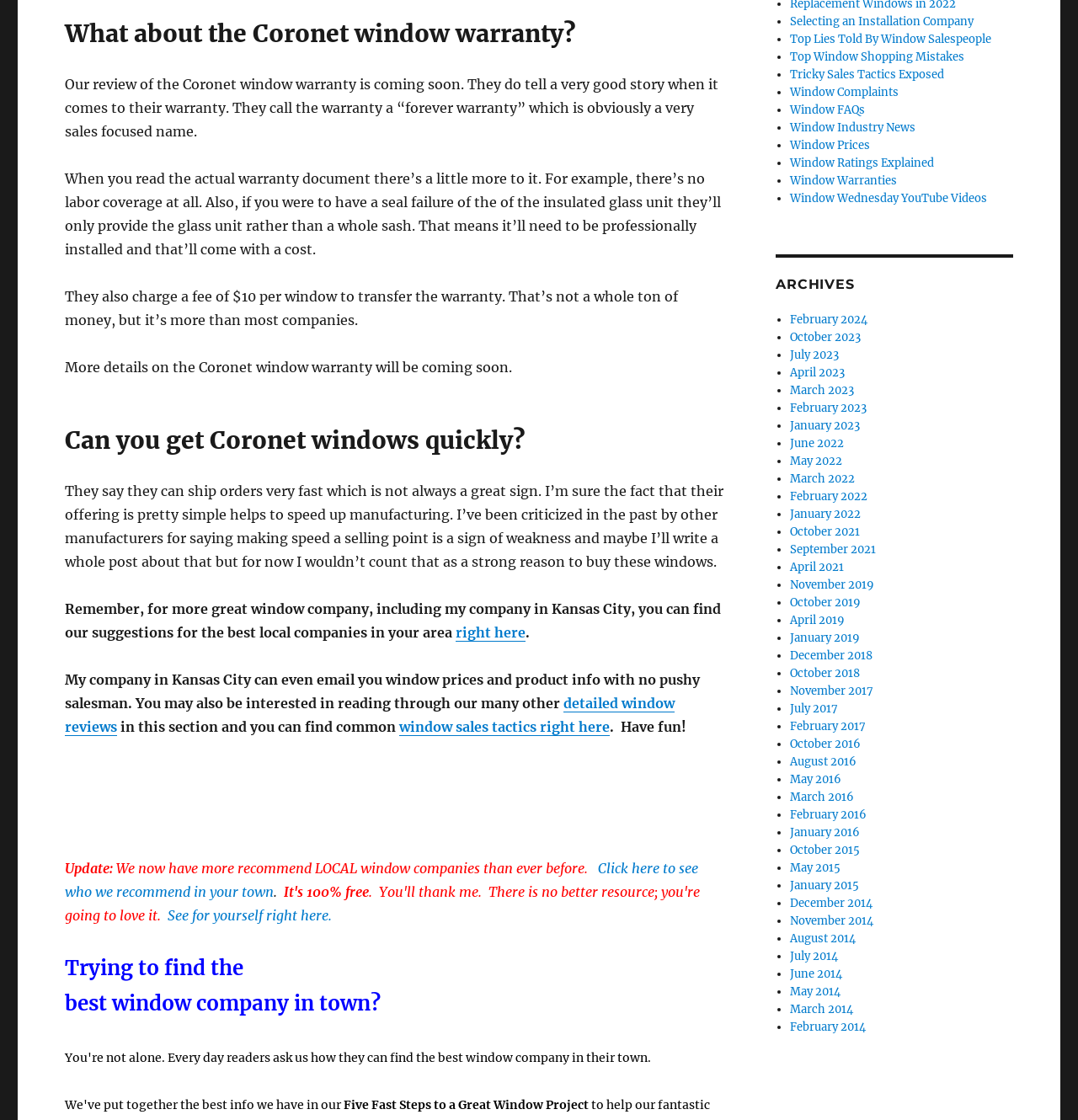Please identify the bounding box coordinates of the region to click in order to complete the given instruction: "Learn about window sales tactics". The coordinates should be four float numbers between 0 and 1, i.e., [left, top, right, bottom].

[0.371, 0.641, 0.566, 0.656]